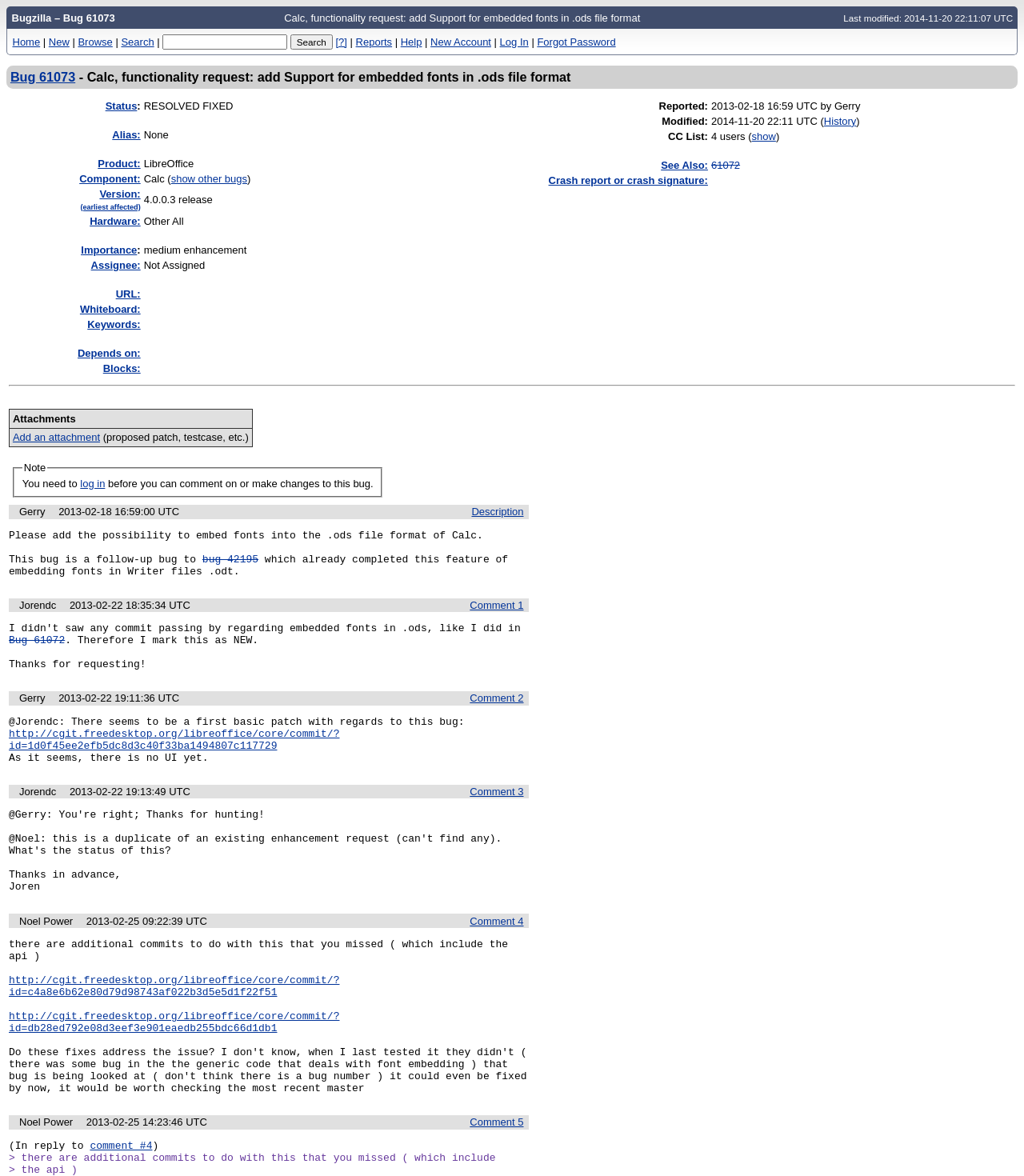Locate the bounding box coordinates of the element you need to click to accomplish the task described by this instruction: "View bug details".

[0.01, 0.059, 0.074, 0.071]